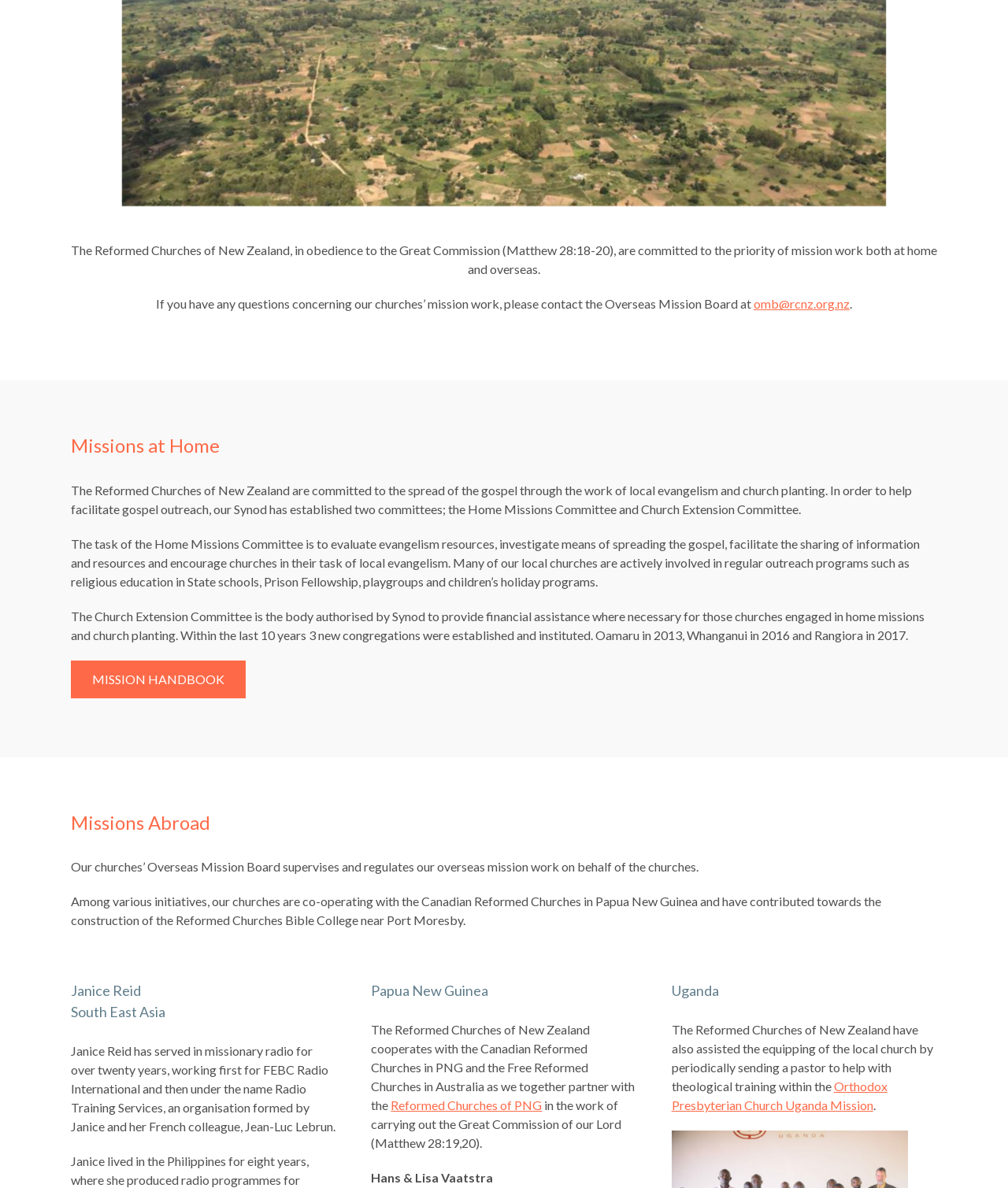Extract the bounding box for the UI element that matches this description: "Reformed Churches of PNG".

[0.388, 0.924, 0.538, 0.936]